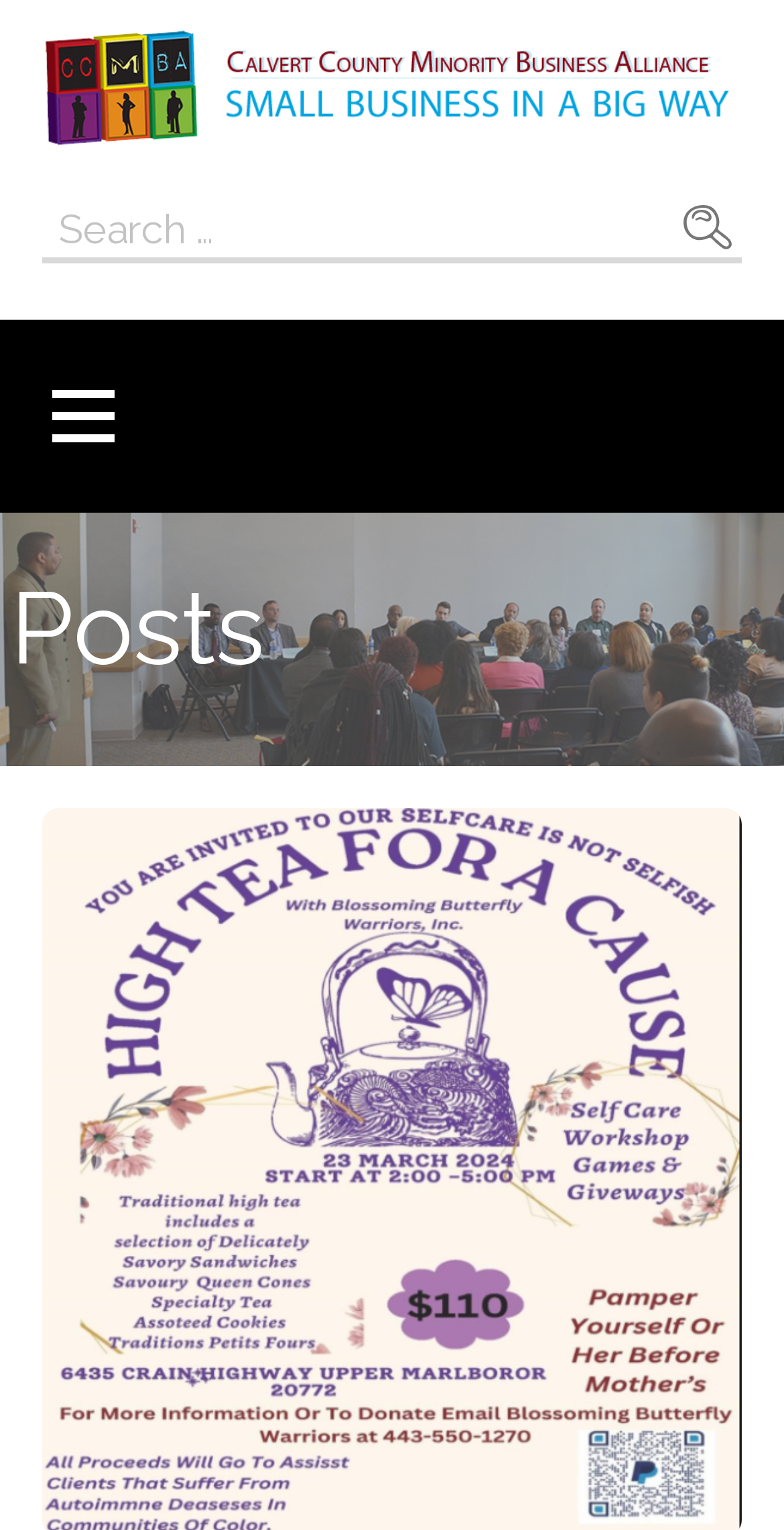Summarize the webpage comprehensively, mentioning all visible components.

The webpage is about the Calvert County Minority Business Alliance (CCMBA) and its welcoming of Blossoming Butterfly Warriors Inc. At the top, there is a logo image of CCMBA, accompanied by a link with the same name. Below the logo, there is a tagline "SMALL BUSINESS IN A BIG WAY" in a prominent font.

On the top right, there is a search bar with a placeholder text "Search for:" and a search button next to it. The search bar is relatively wide, taking up most of the horizontal space.

Below the search bar, there is a button with no text, likely a navigation or menu button, positioned on the left side.

The main content of the page is headed by a "Posts" section, which takes up most of the vertical space. The "Posts" heading is centered at the top of this section.

There are two more links with the text "Calvert County Minority Business Alliance" on the page, one at the top and another in the middle, but their exact purposes are unclear.